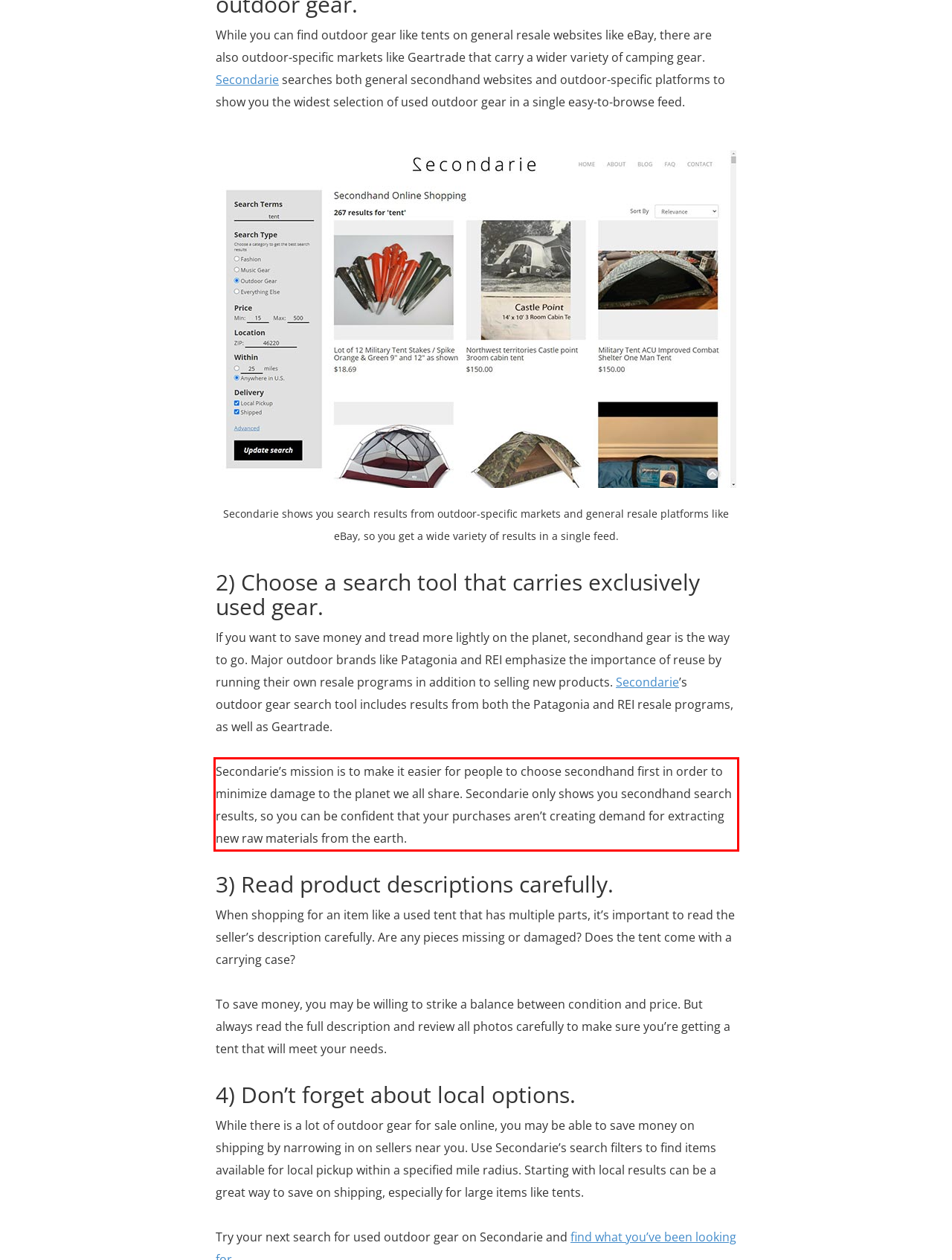From the screenshot of the webpage, locate the red bounding box and extract the text contained within that area.

Secondarie’s mission is to make it easier for people to choose secondhand first in order to minimize damage to the planet we all share. Secondarie only shows you secondhand search results, so you can be confident that your purchases aren’t creating demand for extracting new raw materials from the earth.